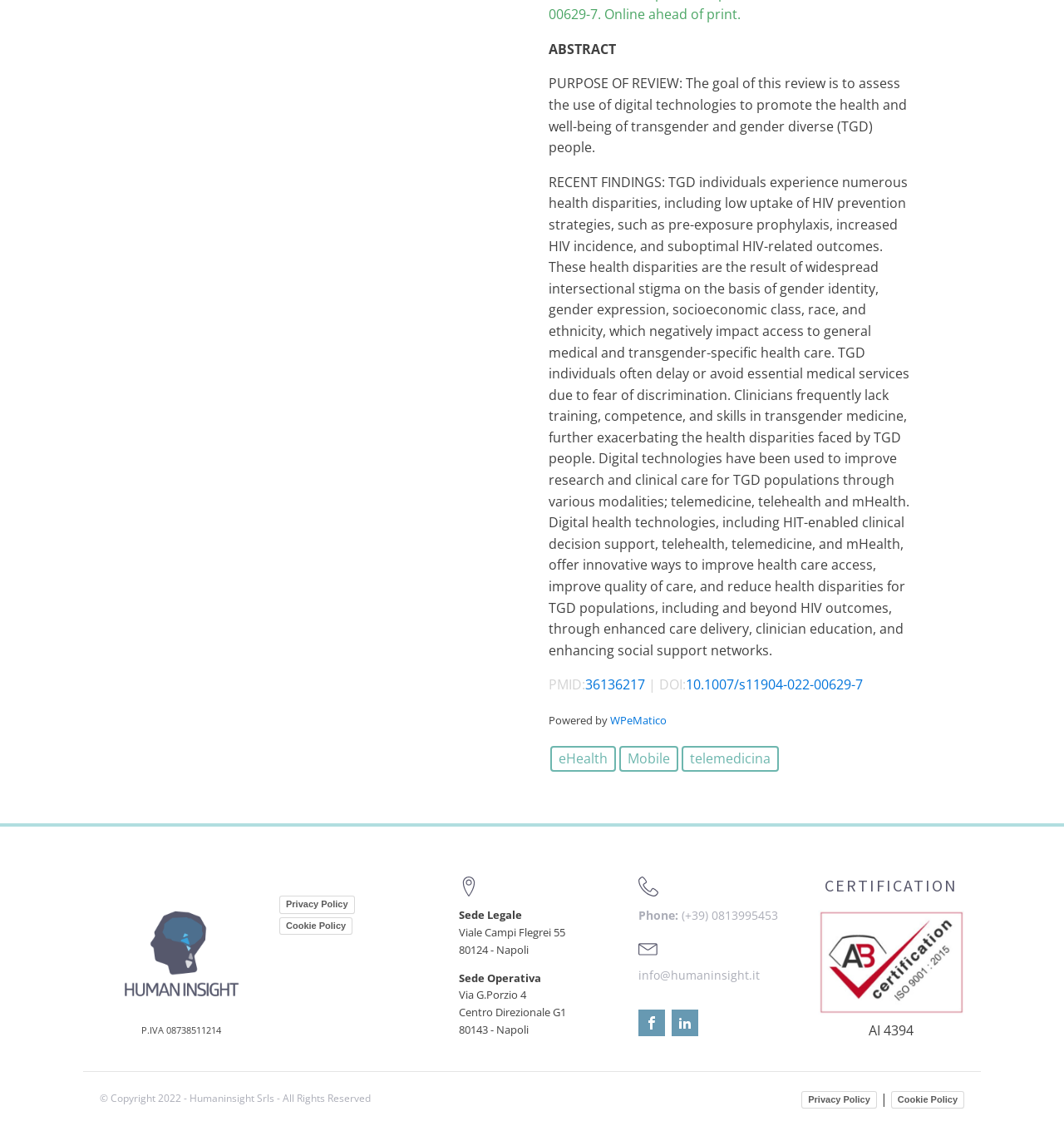Determine the bounding box for the HTML element described here: "parent_node: Search for: name="s"". The coordinates should be given as [left, top, right, bottom] with each number being a float between 0 and 1.

None